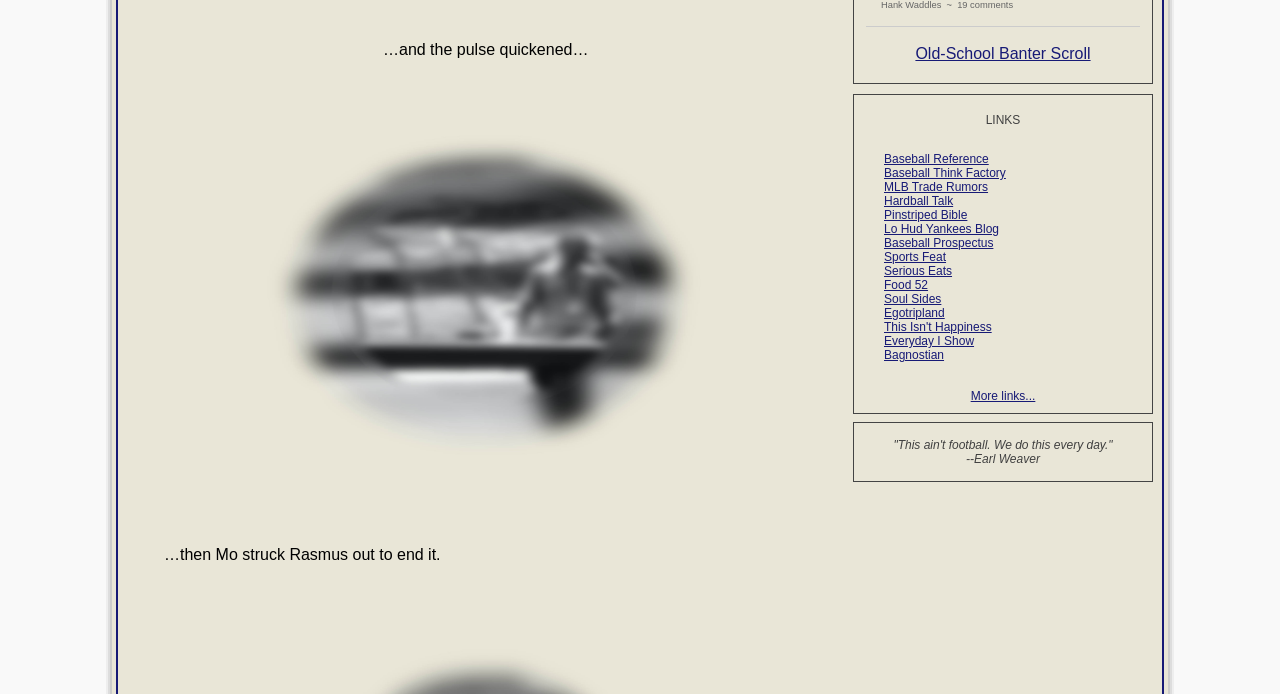Please find the bounding box coordinates of the element that needs to be clicked to perform the following instruction: "Visit Baseball Reference". The bounding box coordinates should be four float numbers between 0 and 1, represented as [left, top, right, bottom].

[0.691, 0.219, 0.772, 0.239]